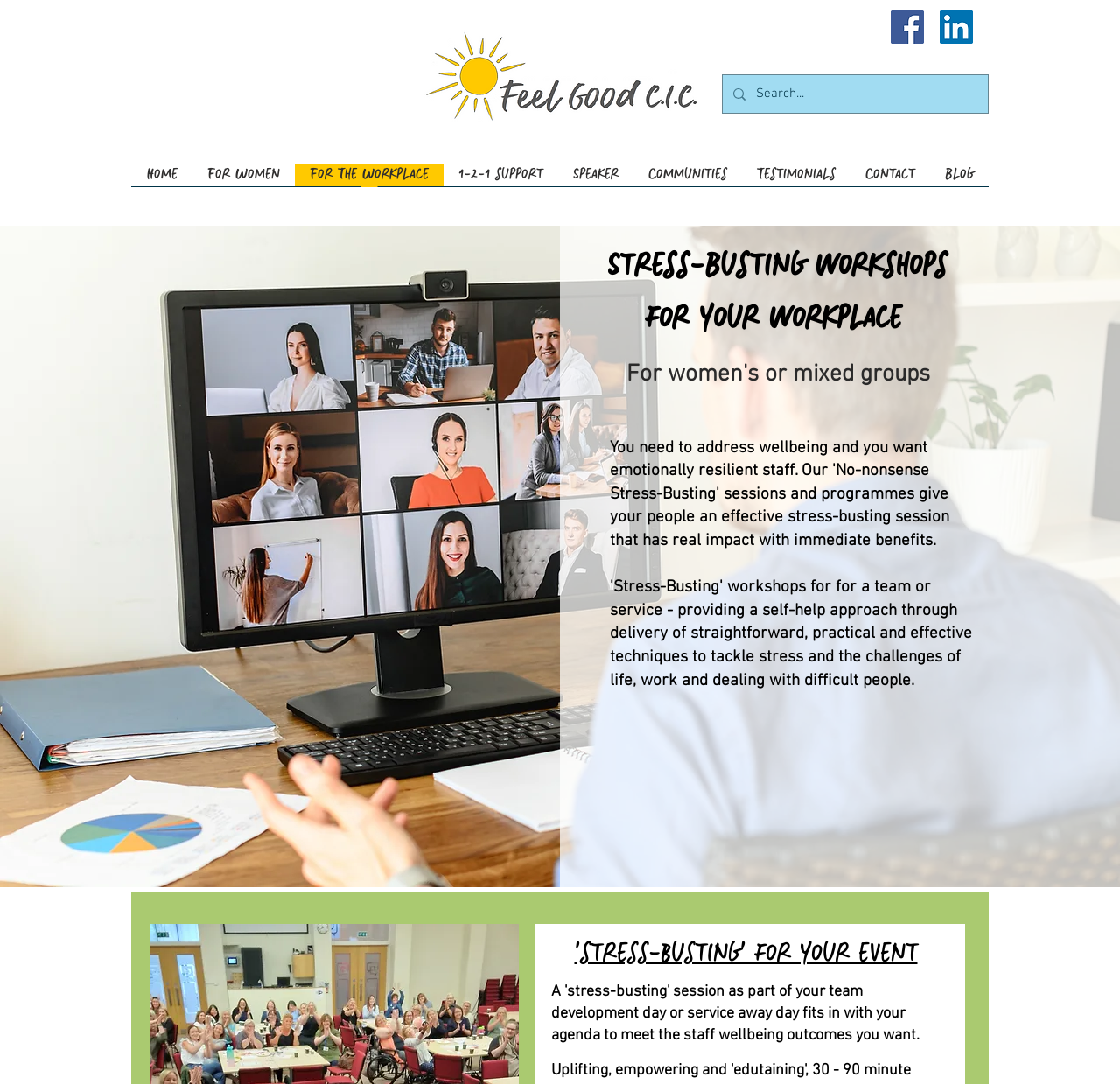What is the search bar for?
Give a single word or phrase as your answer by examining the image.

Search